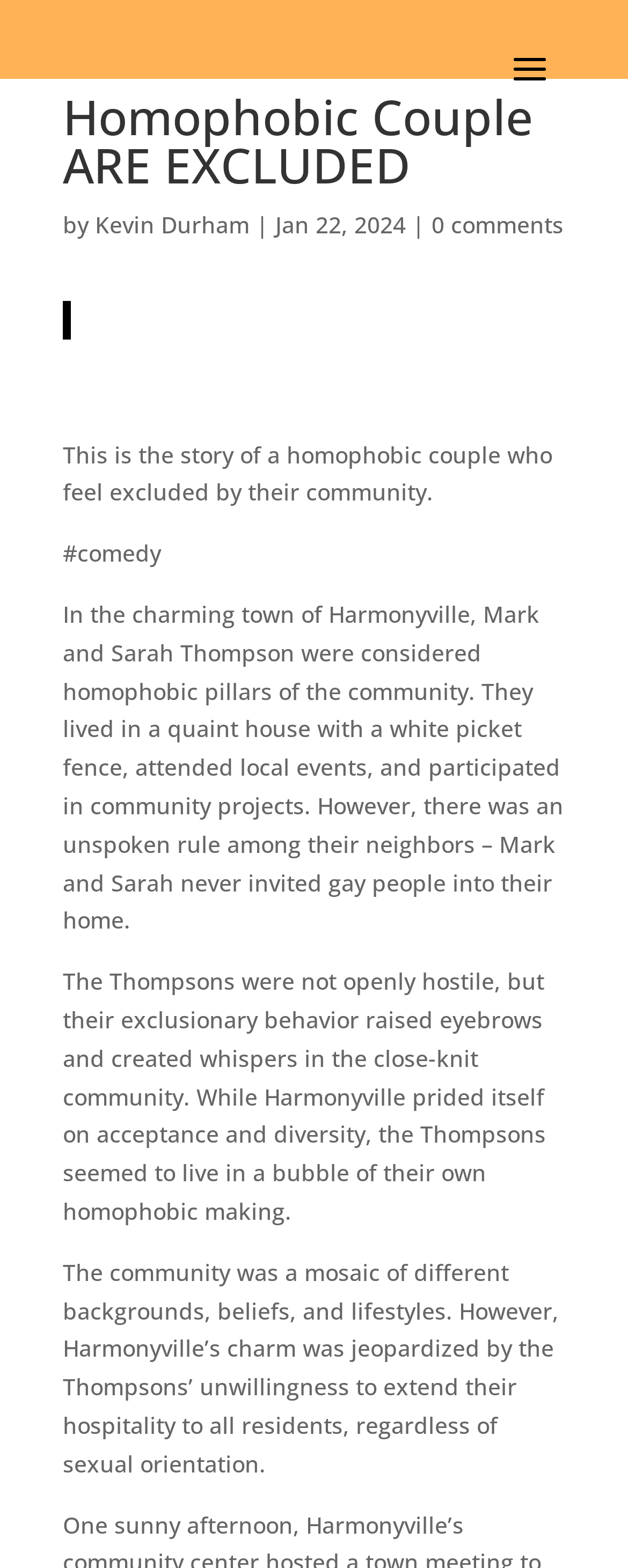What is the name of the town?
Please use the image to provide an in-depth answer to the question.

The name of the town is mentioned as 'Harmonyville' in the article, which is described as a charming town where the homophobic couple lives.